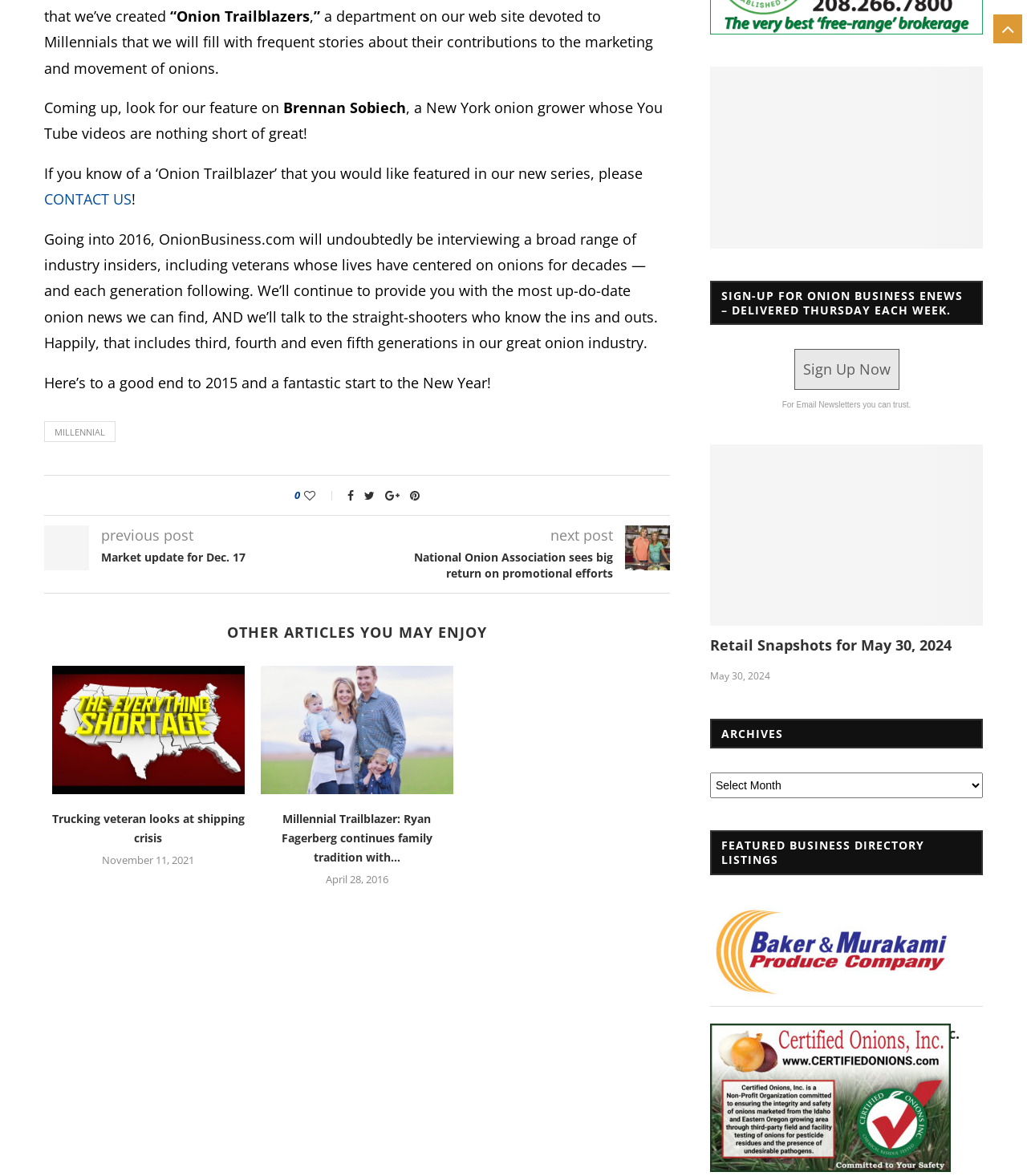What is Onion Trailblazers about?
Examine the image closely and answer the question with as much detail as possible.

Based on the webpage, Onion Trailblazers is a department on the website that features stories about millennials' contributions to the marketing and movement of onions. This is evident from the StaticText element with ID 521, which describes the purpose of Onion Trailblazers.